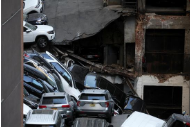What is the condition of the garage's walls and ceiling?
Look at the screenshot and give a one-word or phrase answer.

Damaged